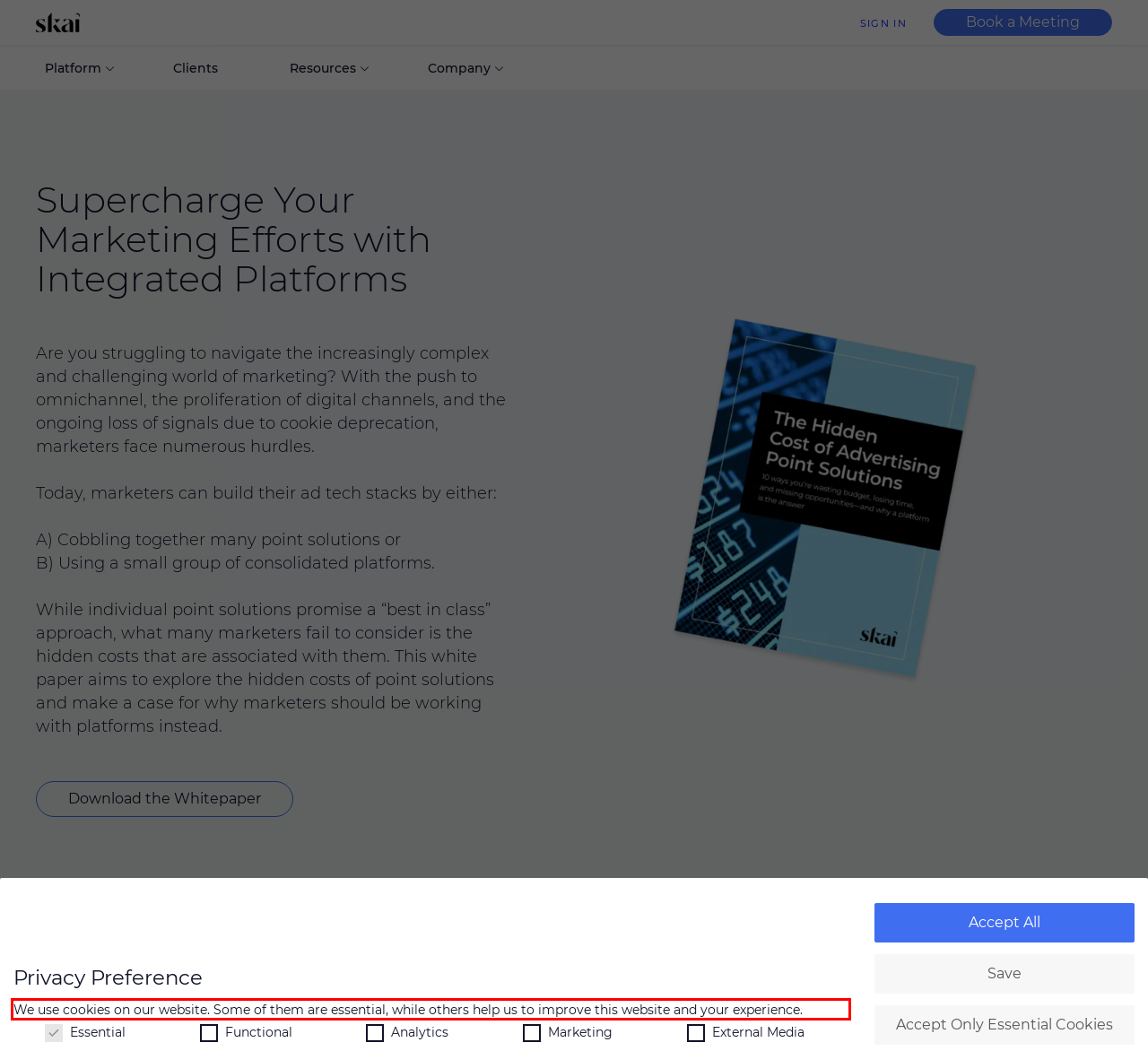You are provided with a screenshot of a webpage containing a red bounding box. Please extract the text enclosed by this red bounding box.

We use cookies on our website. Some of them are essential, while others help us to improve this website and your experience.